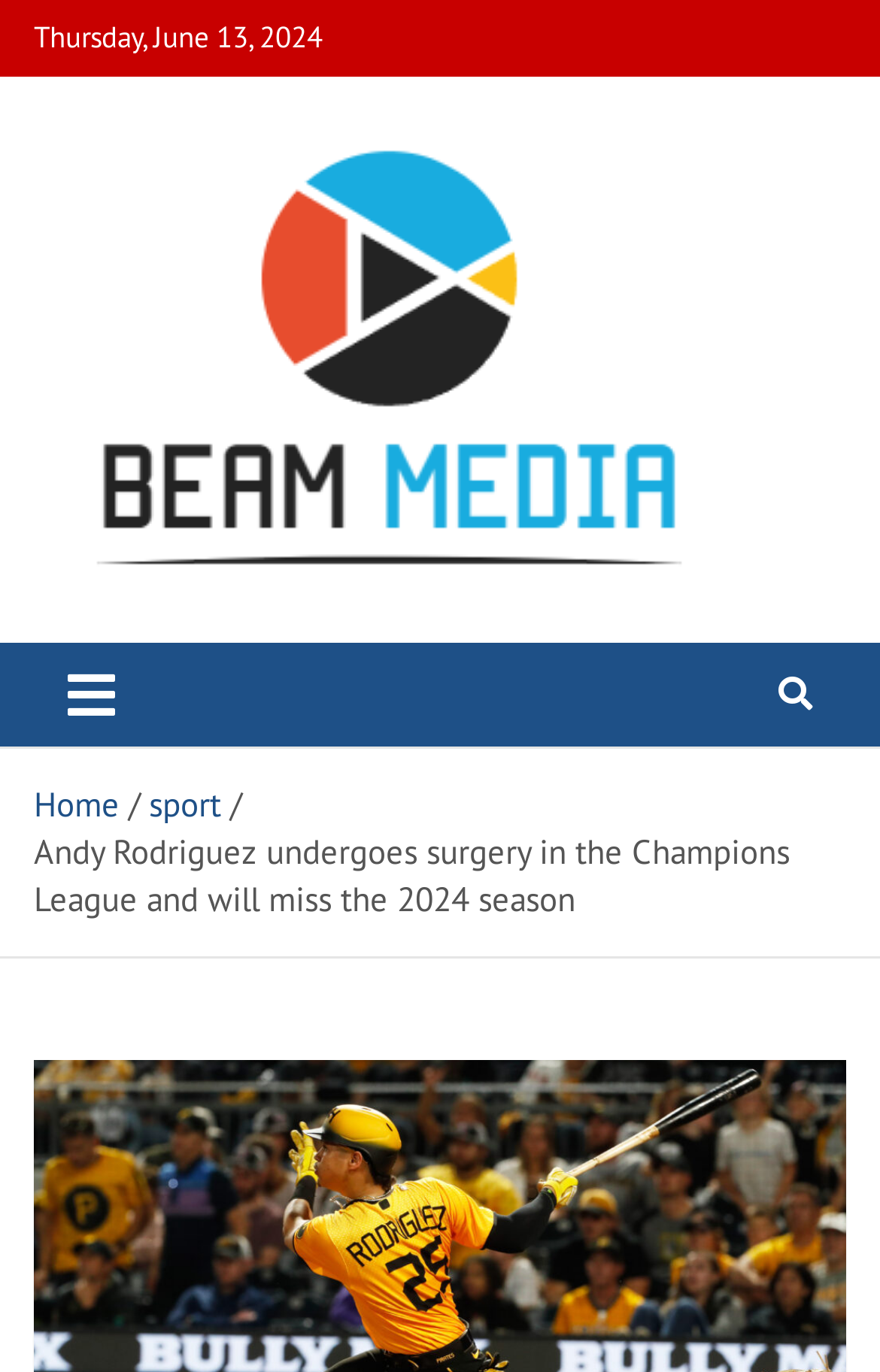Extract the bounding box coordinates for the UI element described by the text: "parent_node: BEAM Media". The coordinates should be in the form of [left, top, right, bottom] with values between 0 and 1.

[0.038, 0.084, 0.838, 0.127]